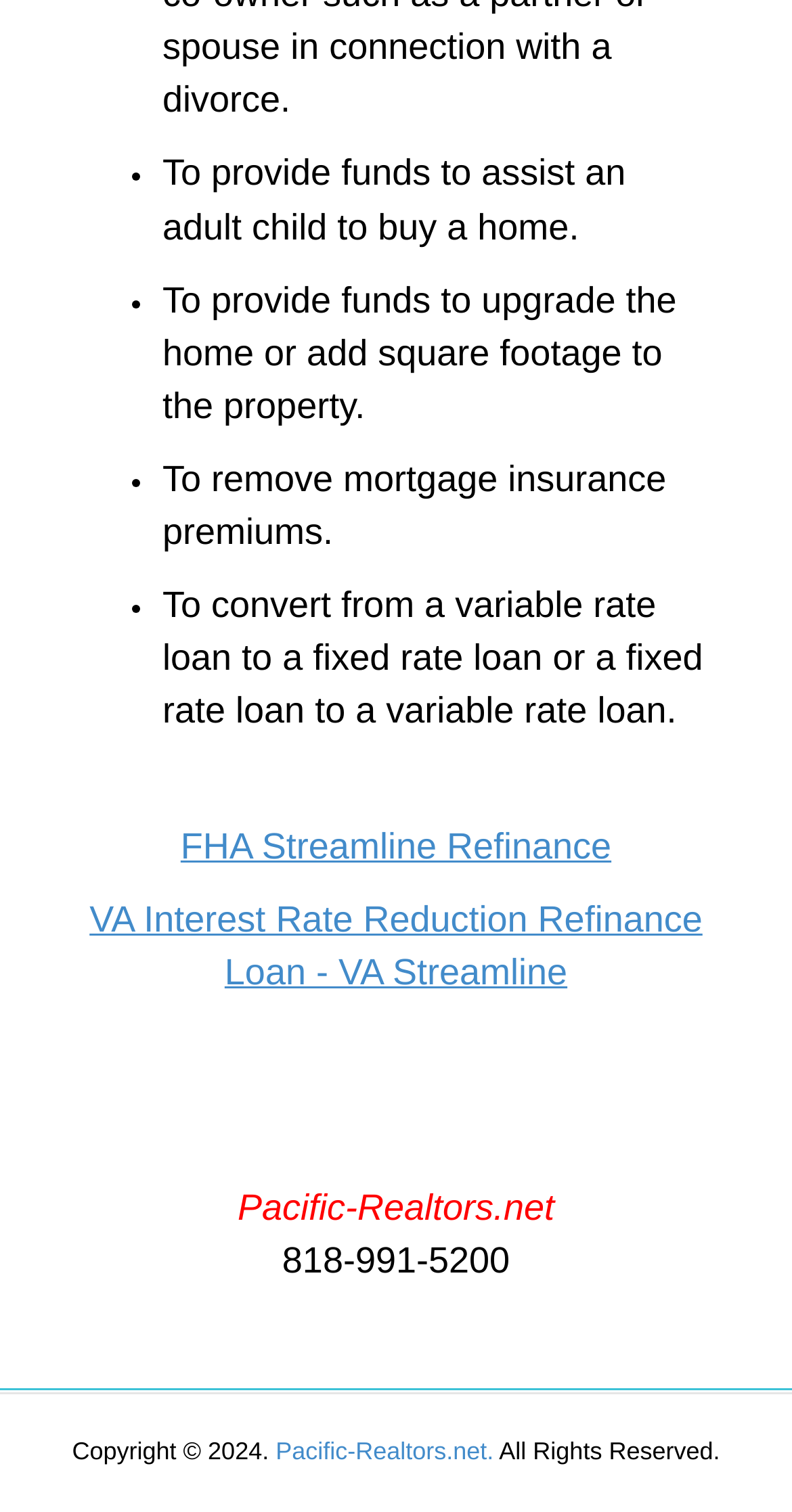Look at the image and write a detailed answer to the question: 
What is the name of the website?

The webpage displays the website's name 'Pacific-Realtors.net' at the bottom, as indicated by the StaticText element 'Pacific-Realtors.net' with bounding box coordinates [0.3, 0.785, 0.7, 0.812].